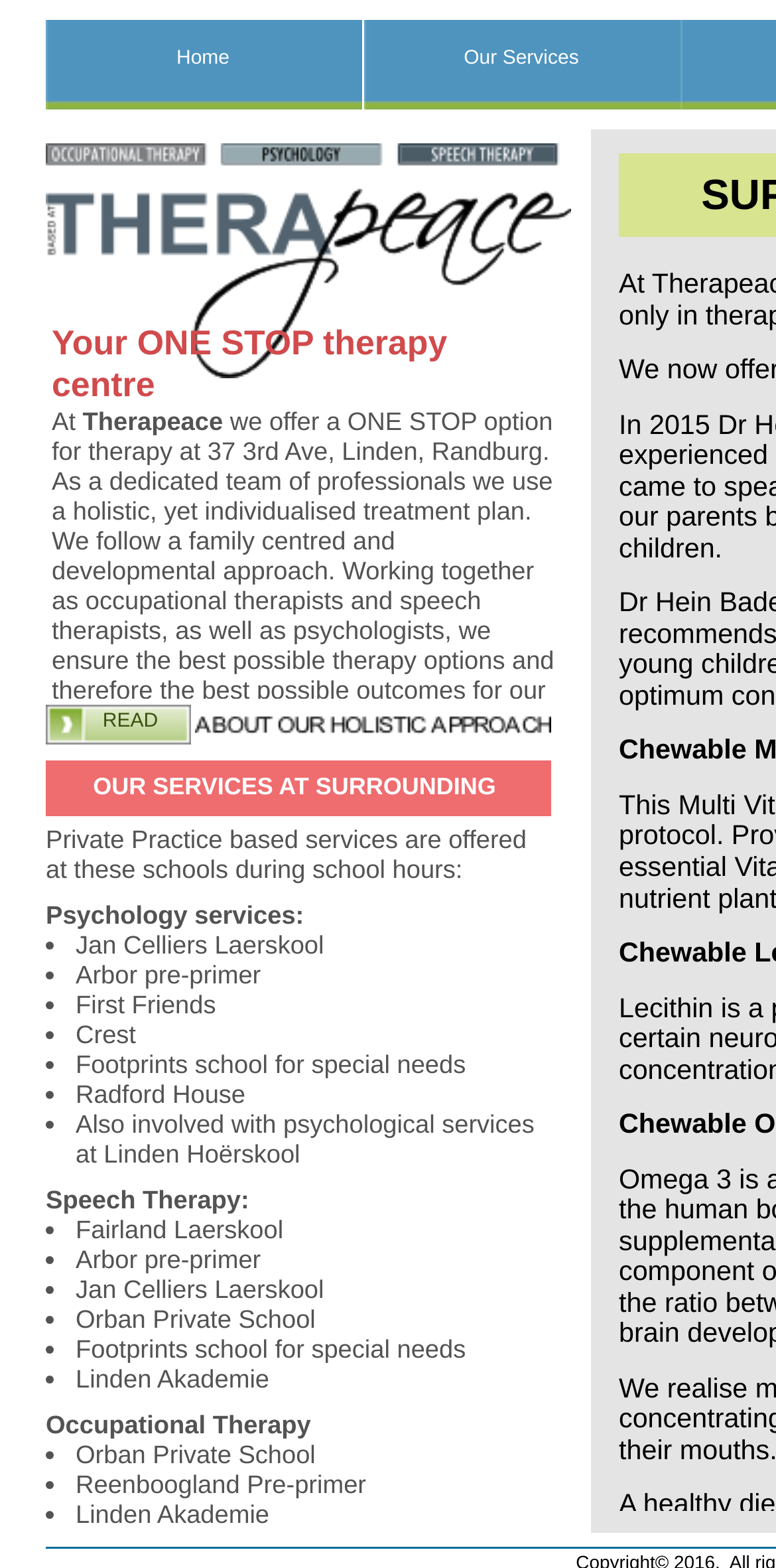Where are private practice based services offered?
Offer a detailed and exhaustive answer to the question.

According to the webpage, private practice based services are offered at schools during school hours. This is stated in the text 'Private Practice based services are offered at these schools during school hours:' followed by a list of schools.